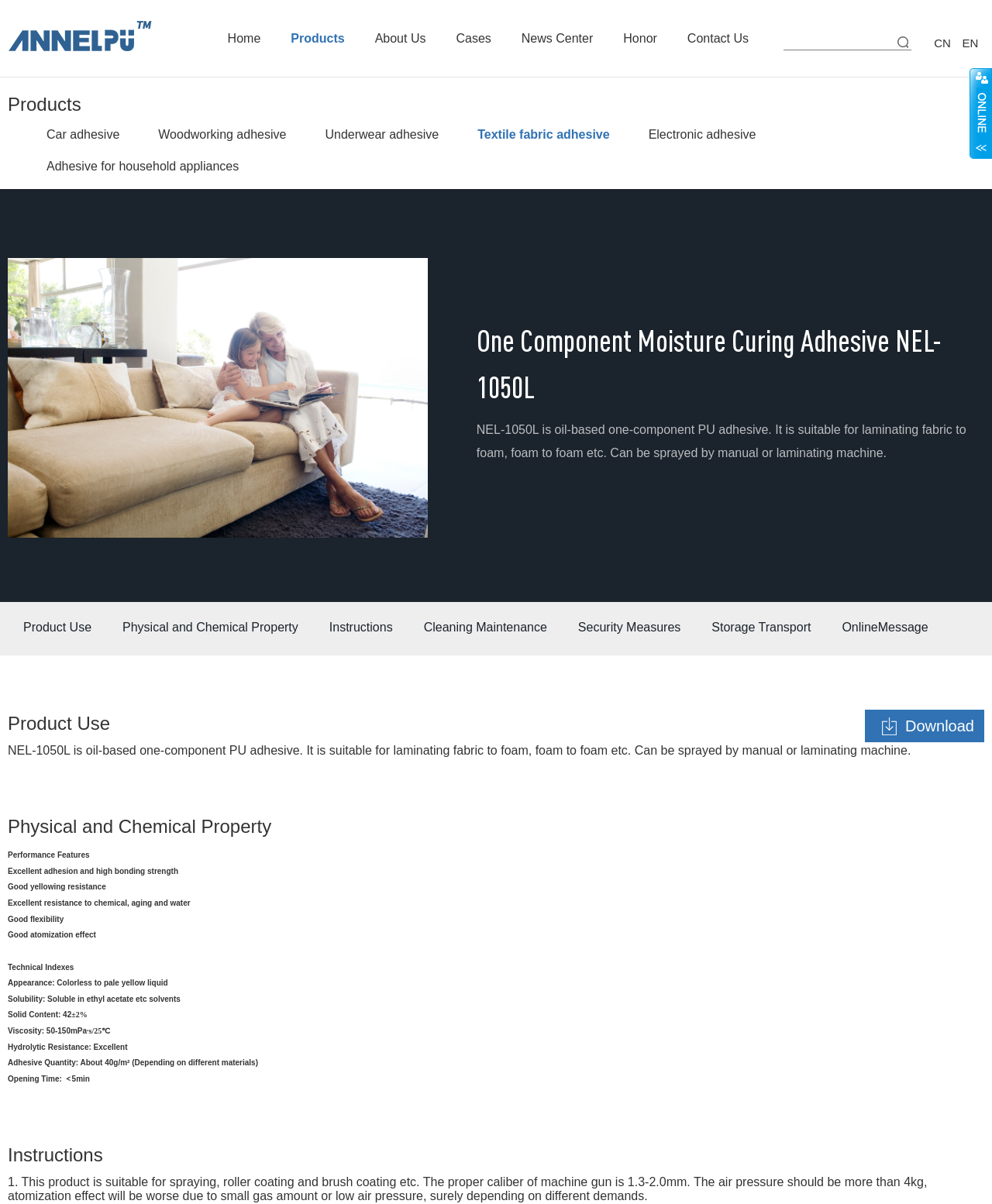Answer the question below with a single word or a brief phrase: 
What is the solid content of the adhesive?

42±2%